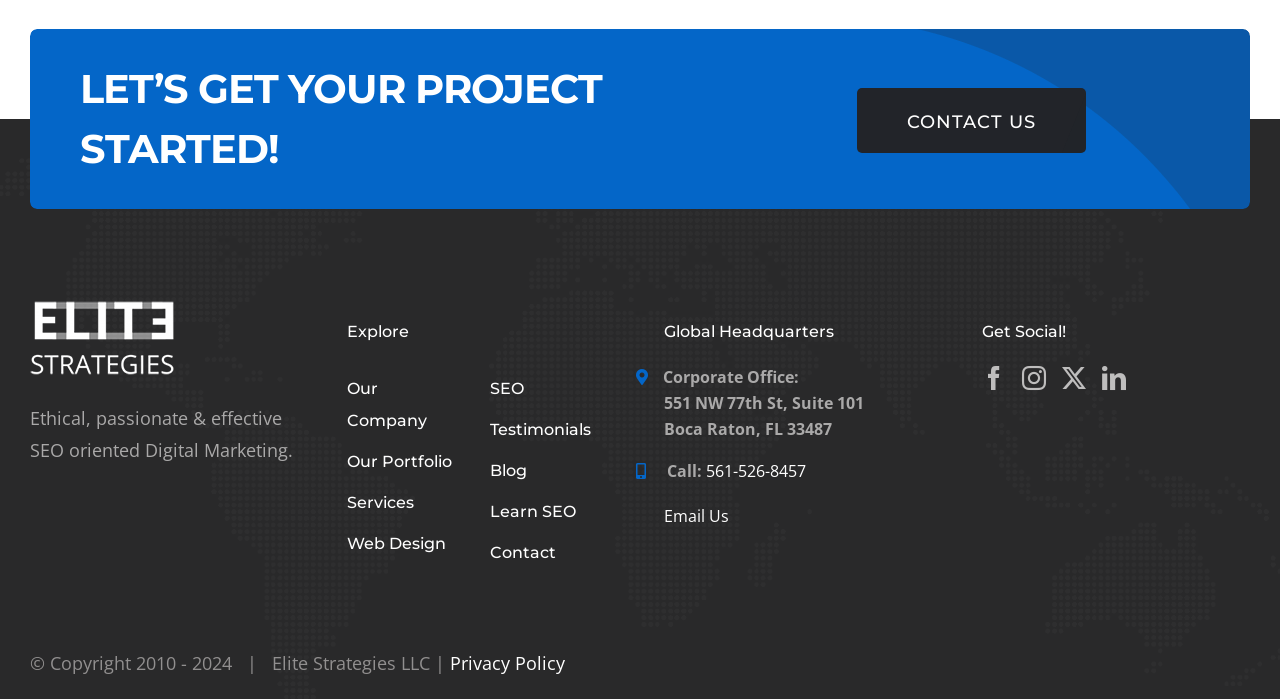What is the company's name?
Please provide a single word or phrase in response based on the screenshot.

Elite Strategies LLC